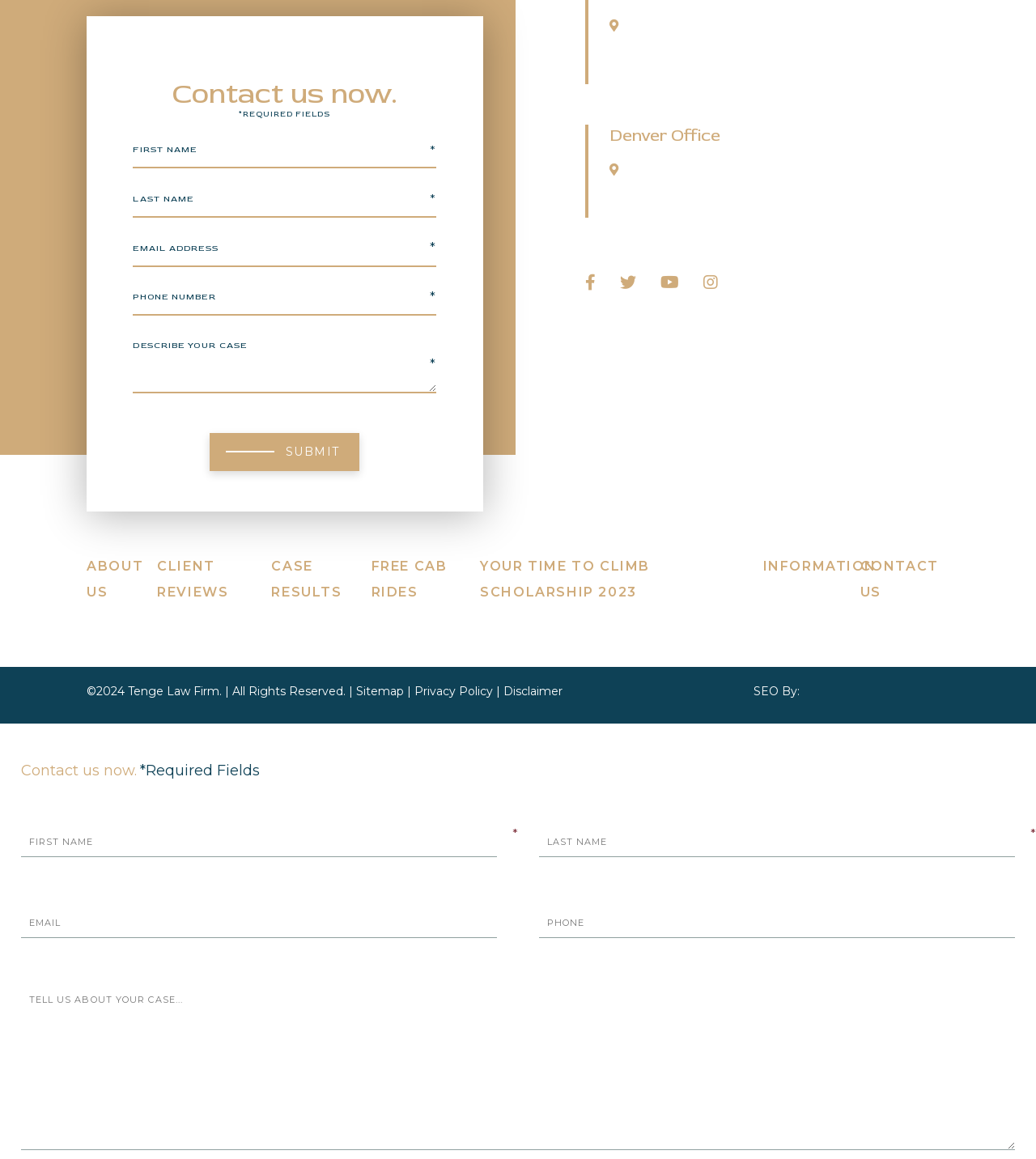How many office locations are listed on this webpage?
Utilize the image to construct a detailed and well-explained answer.

There are two office locations listed on this webpage, one in Fort Collins and one in Denver, as indicated by the addresses and 'Get Directions' links.